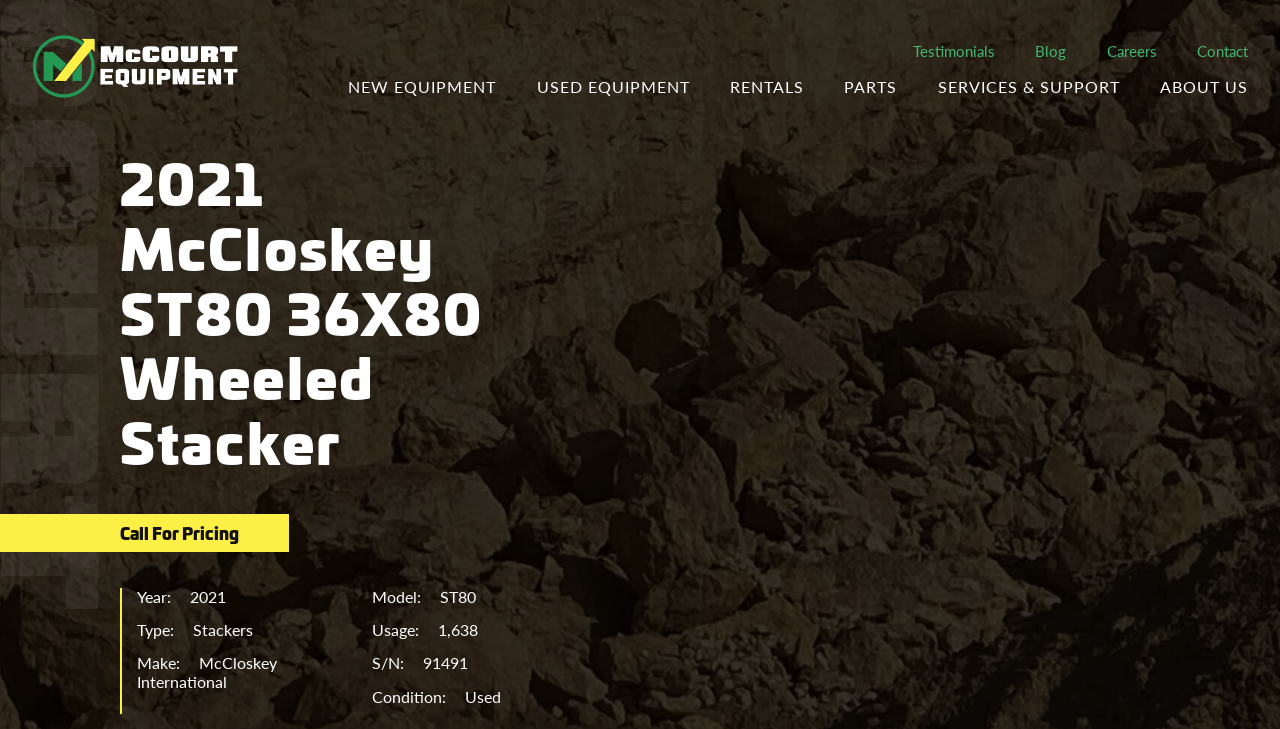Locate the bounding box coordinates of the element that needs to be clicked to carry out the instruction: "Click the 'Testimonials' link". The coordinates should be given as four float numbers ranging from 0 to 1, i.e., [left, top, right, bottom].

[0.713, 0.057, 0.777, 0.081]